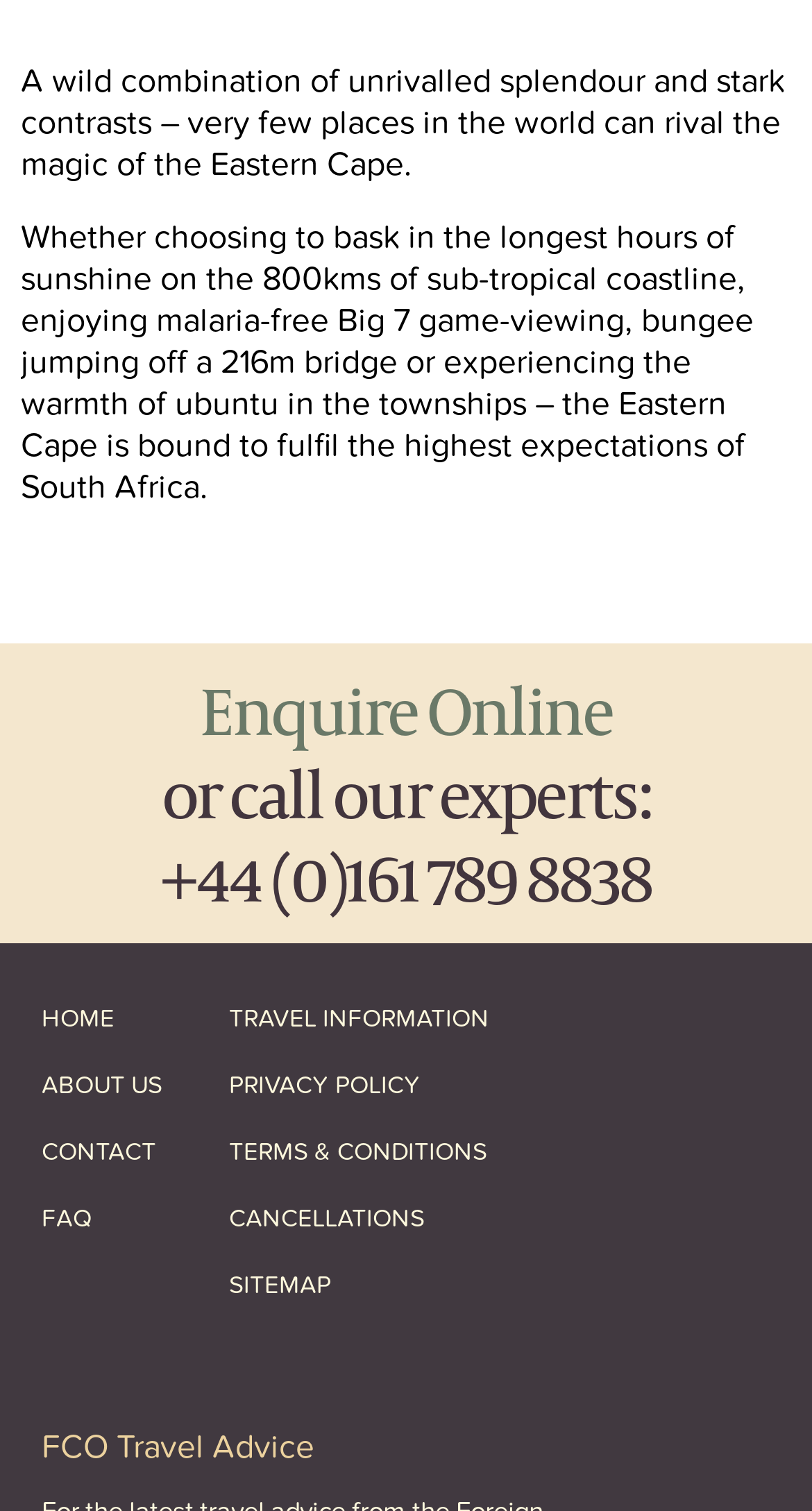Please determine the bounding box coordinates, formatted as (top-left x, top-left y, bottom-right x, bottom-right y), with all values as floating point numbers between 0 and 1. Identify the bounding box of the region described as: Enquire Online

[0.246, 0.439, 0.754, 0.498]